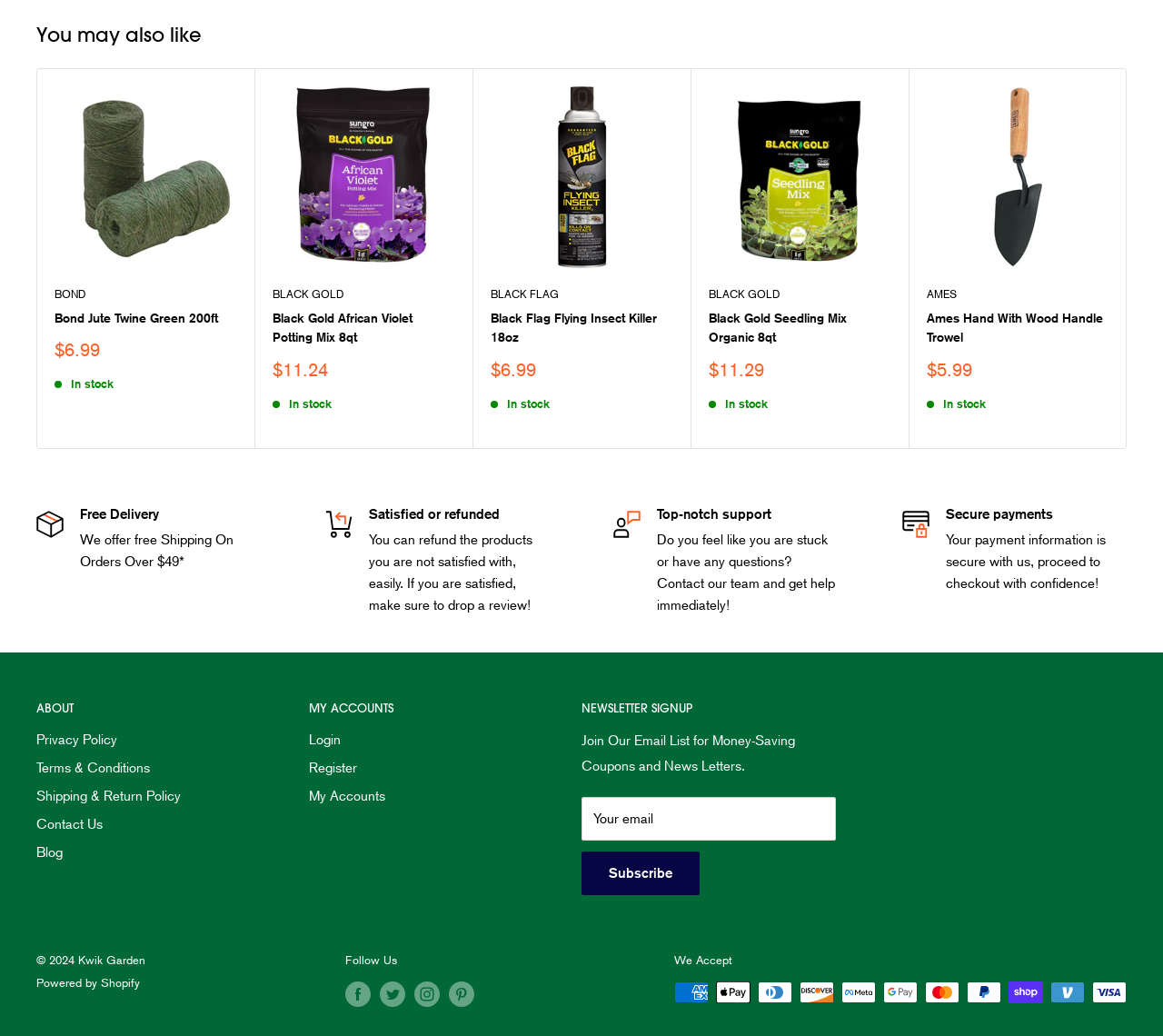Locate the bounding box coordinates of the clickable area needed to fulfill the instruction: "Login to your account".

[0.266, 0.701, 0.445, 0.728]